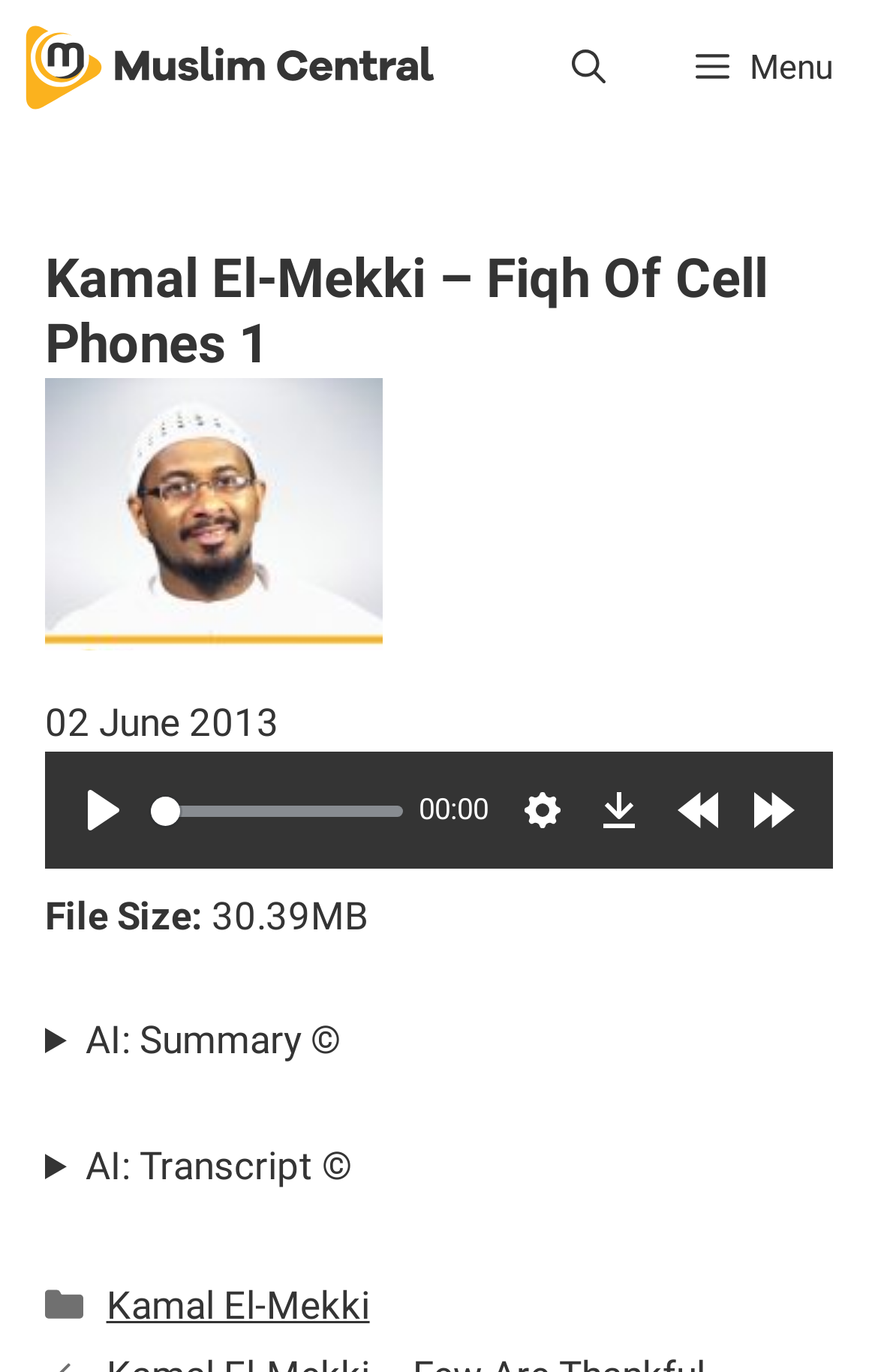Predict the bounding box coordinates of the area that should be clicked to accomplish the following instruction: "View the transcript". The bounding box coordinates should consist of four float numbers between 0 and 1, i.e., [left, top, right, bottom].

[0.051, 0.829, 0.949, 0.871]